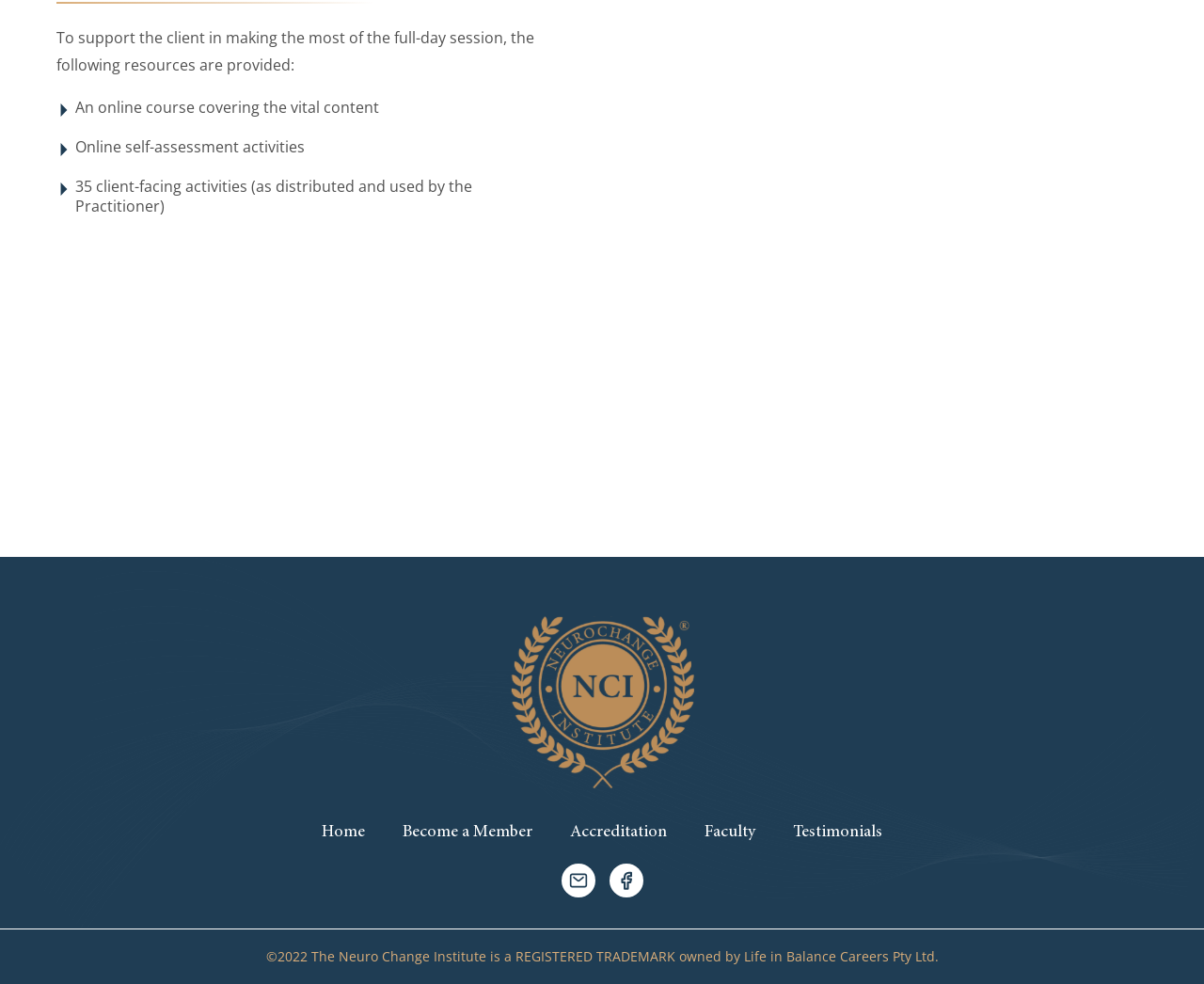Locate the UI element described as follows: "Faculty". Return the bounding box coordinates as four float numbers between 0 and 1 in the order [left, top, right, bottom].

[0.57, 0.828, 0.643, 0.866]